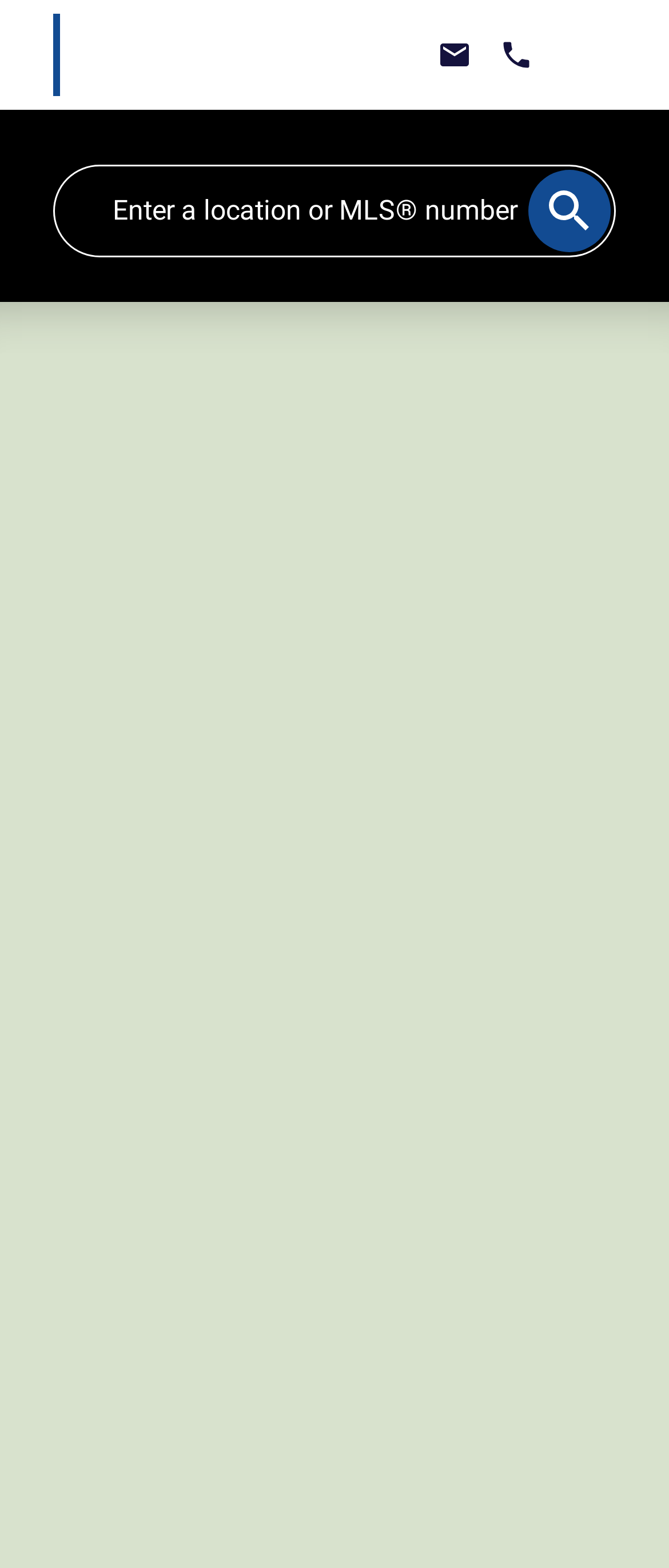What can be done with the 'See details here' link?
Please ensure your answer is as detailed and informative as possible.

The 'See details here' link is likely to direct the user to a webpage with more information about the property, such as its features, price, and other details.